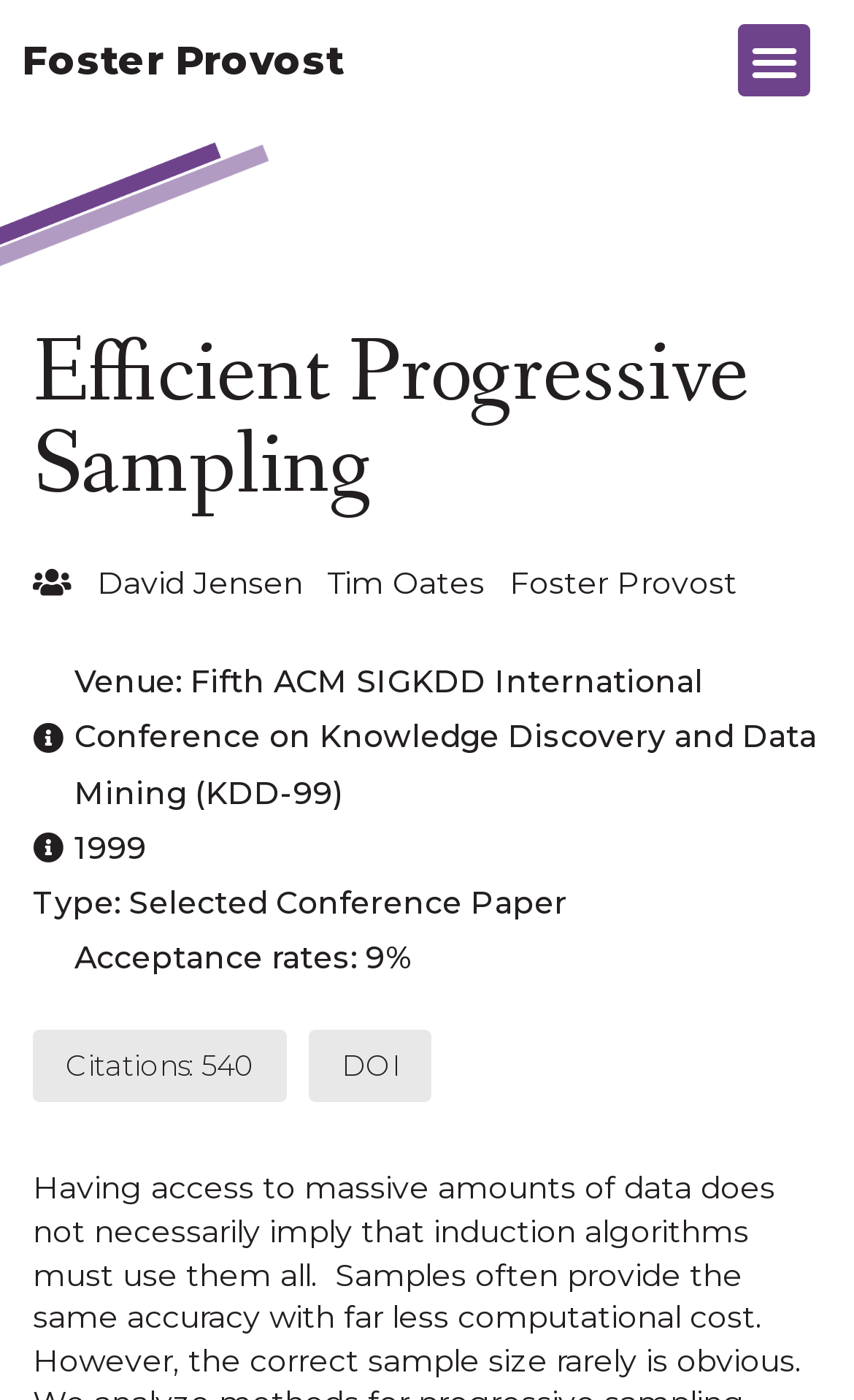What is the type of the paper?
Using the screenshot, give a one-word or short phrase answer.

Selected Conference Paper